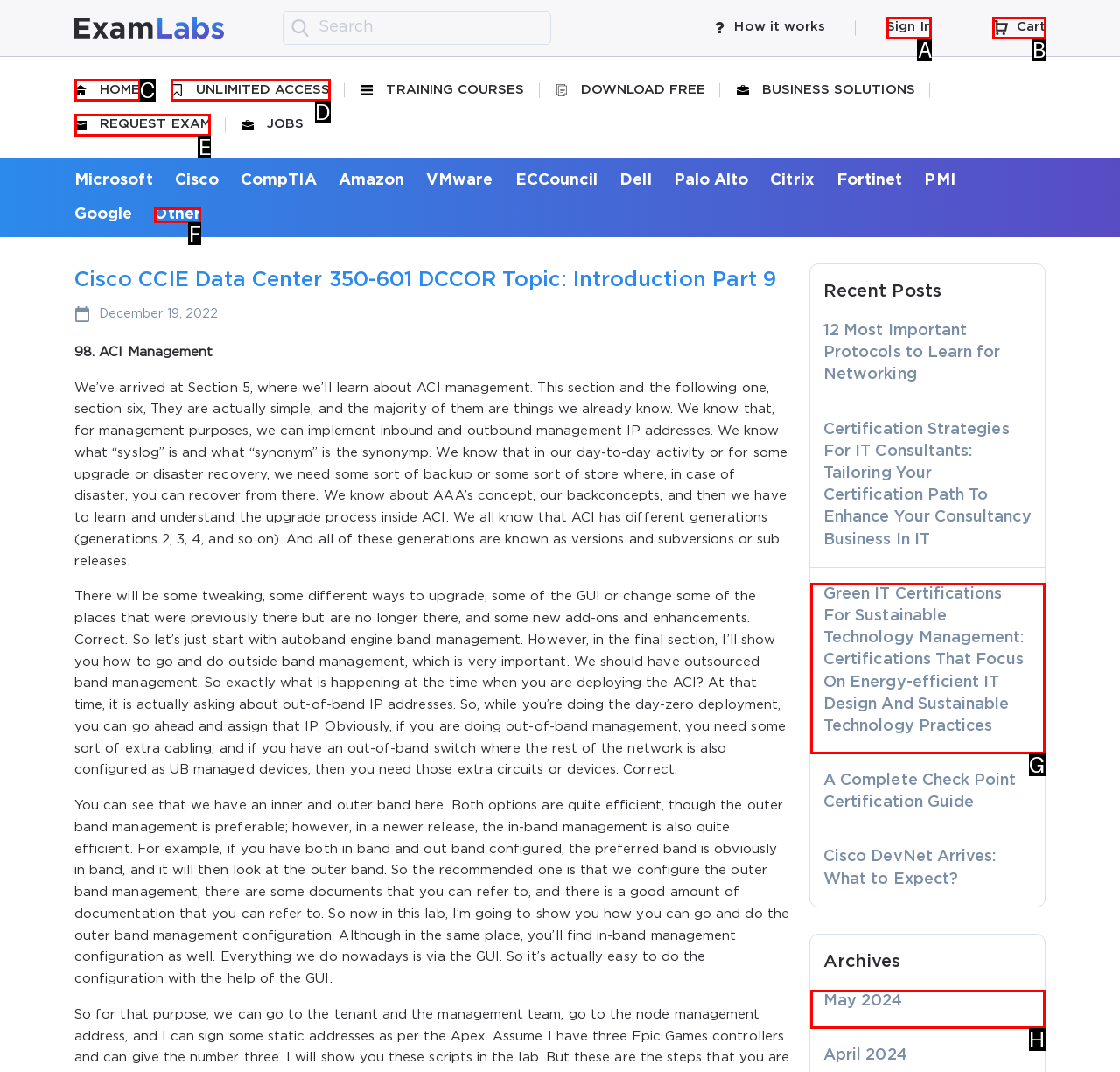Tell me which one HTML element best matches the description: Sign In
Answer with the option's letter from the given choices directly.

A